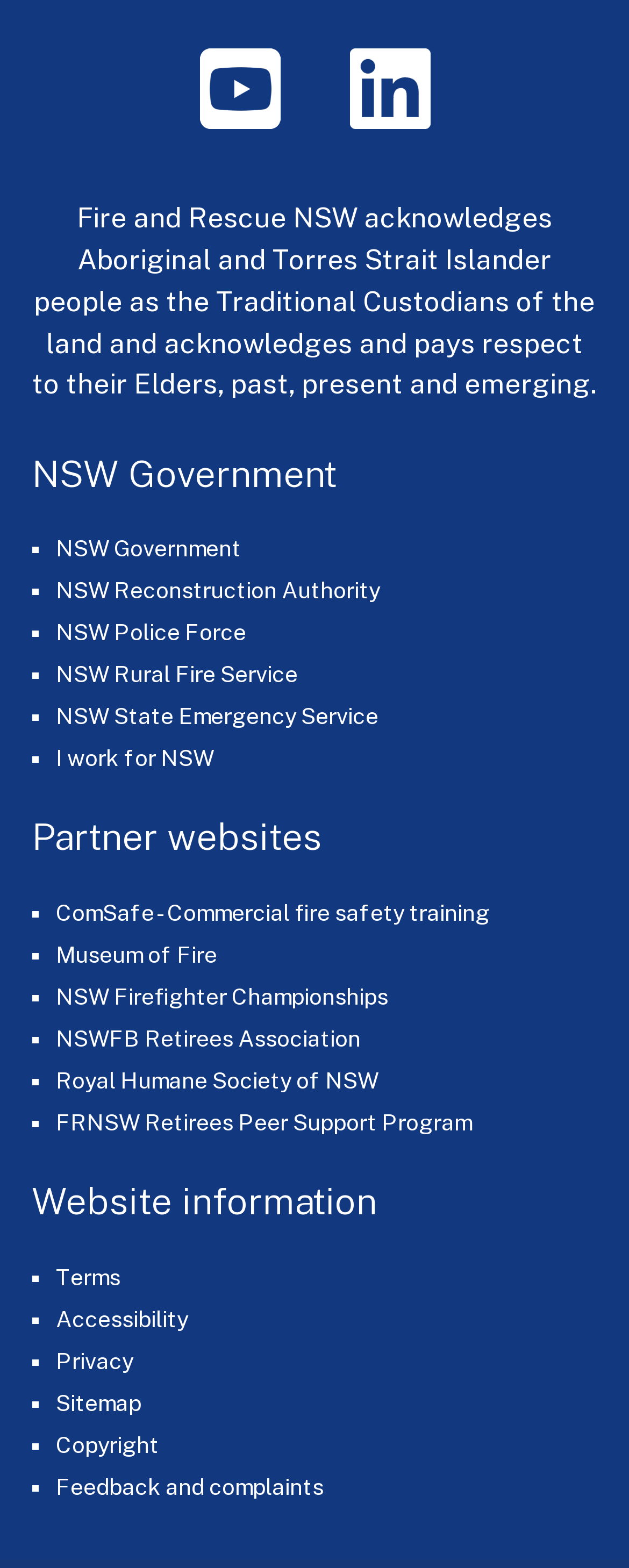Please identify the bounding box coordinates for the region that you need to click to follow this instruction: "Visit YouTube".

[0.265, 0.09, 0.496, 0.106]